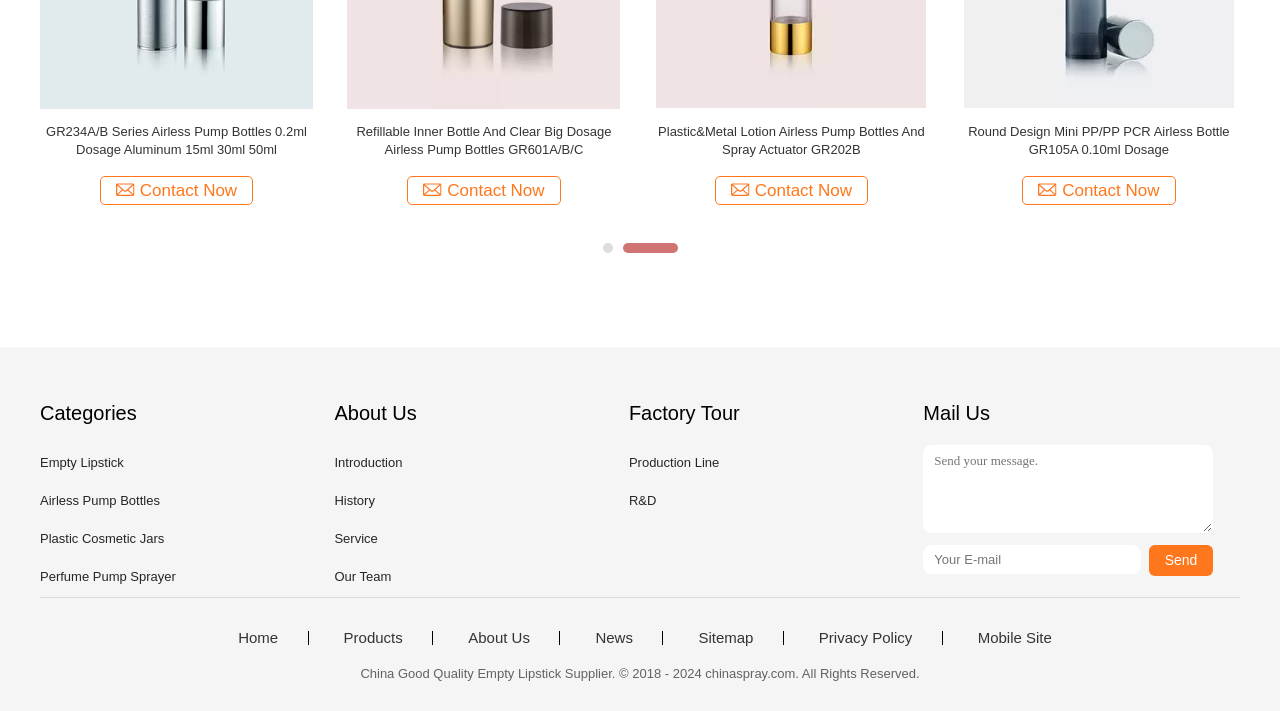Locate the bounding box coordinates of the area that needs to be clicked to fulfill the following instruction: "Explore the agenda of The Financial Brand Forum". The coordinates should be in the format of four float numbers between 0 and 1, namely [left, top, right, bottom].

None